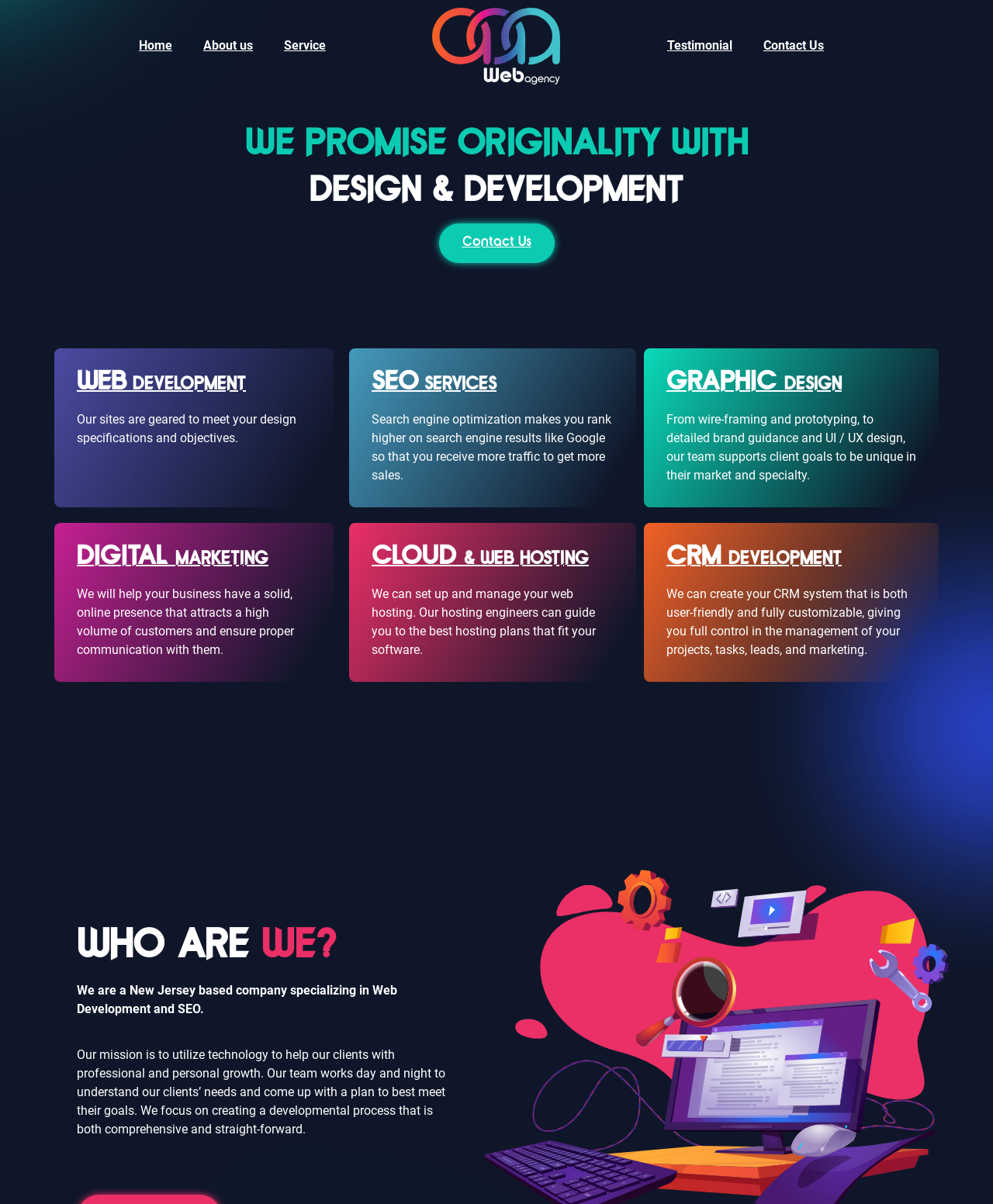What is the purpose of SEO services?
Look at the image and respond with a one-word or short-phrase answer.

Rank higher on search engines